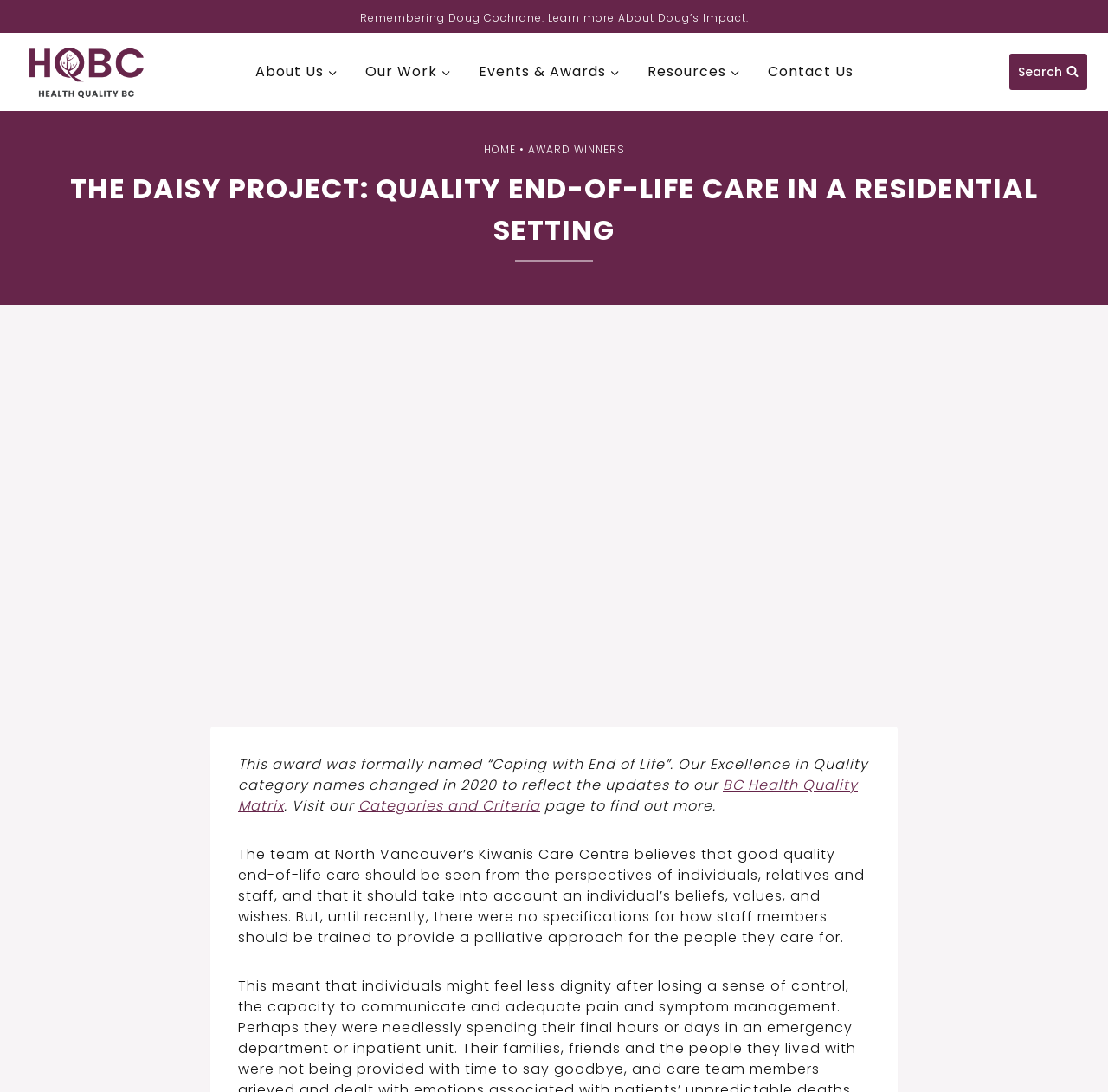Find the bounding box coordinates of the clickable region needed to perform the following instruction: "Go to the AWARD WINNERS page". The coordinates should be provided as four float numbers between 0 and 1, i.e., [left, top, right, bottom].

[0.476, 0.13, 0.564, 0.144]